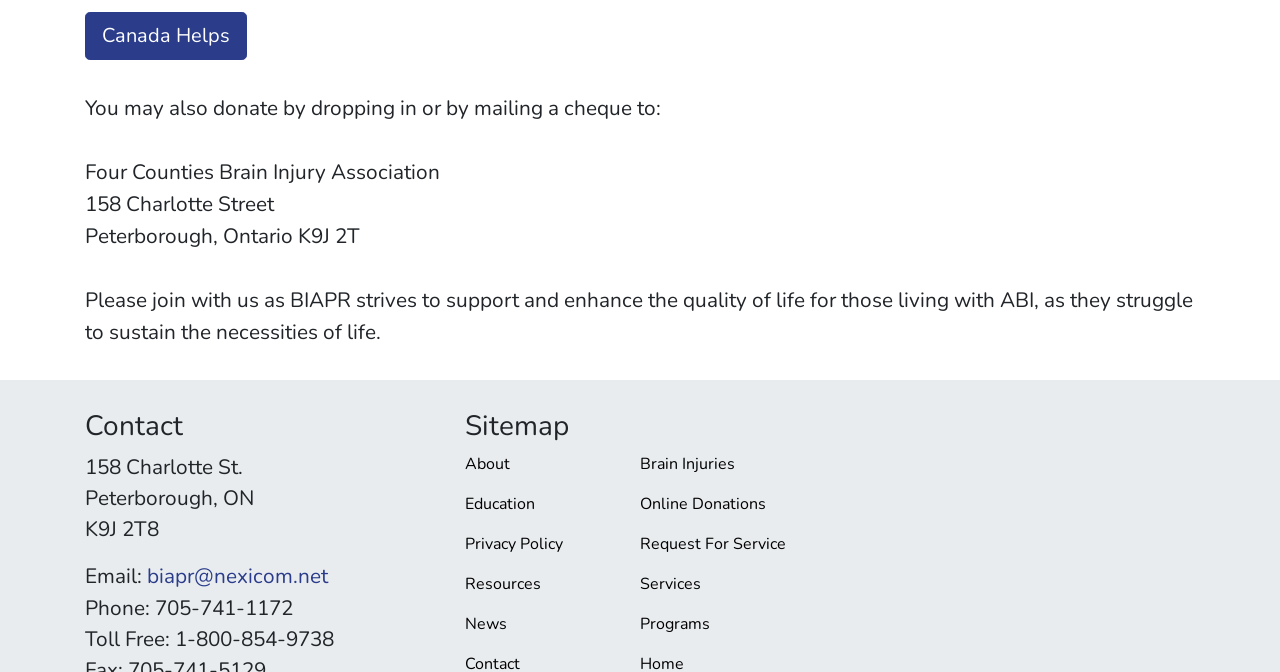Answer the following inquiry with a single word or phrase:
What are the main sections of the website?

Contact, Sitemap